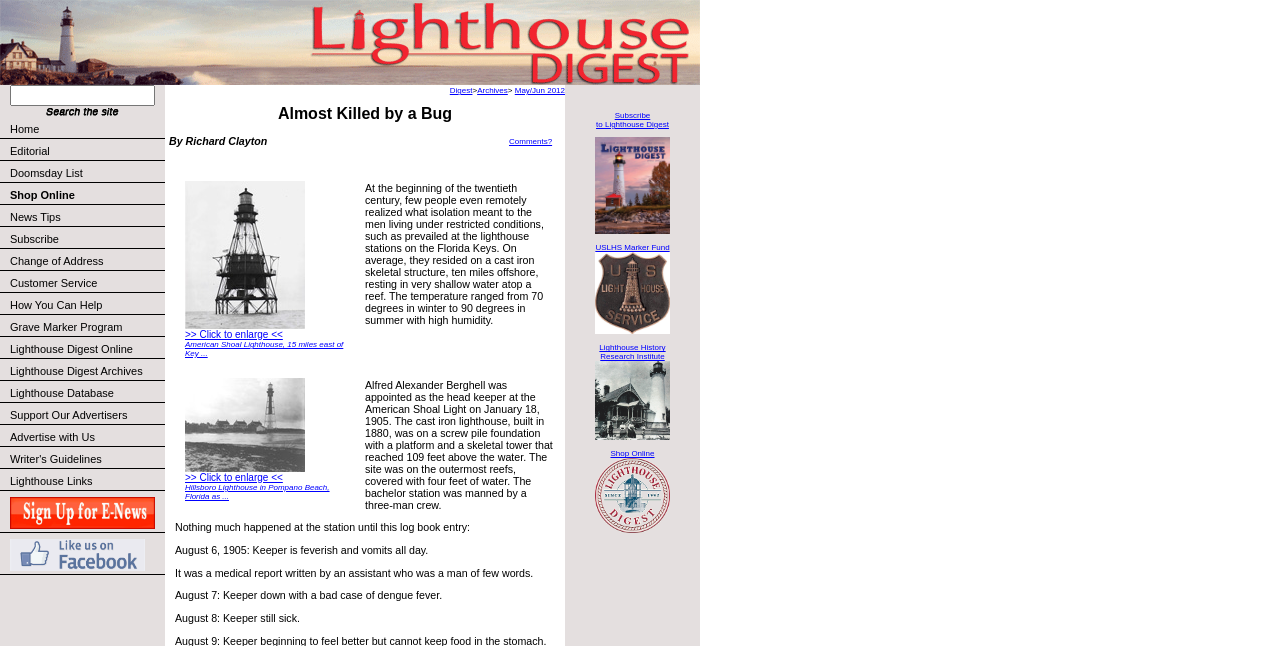Please identify the bounding box coordinates of the element's region that I should click in order to complete the following instruction: "Go to Home page". The bounding box coordinates consist of four float numbers between 0 and 1, i.e., [left, top, right, bottom].

[0.0, 0.183, 0.129, 0.217]